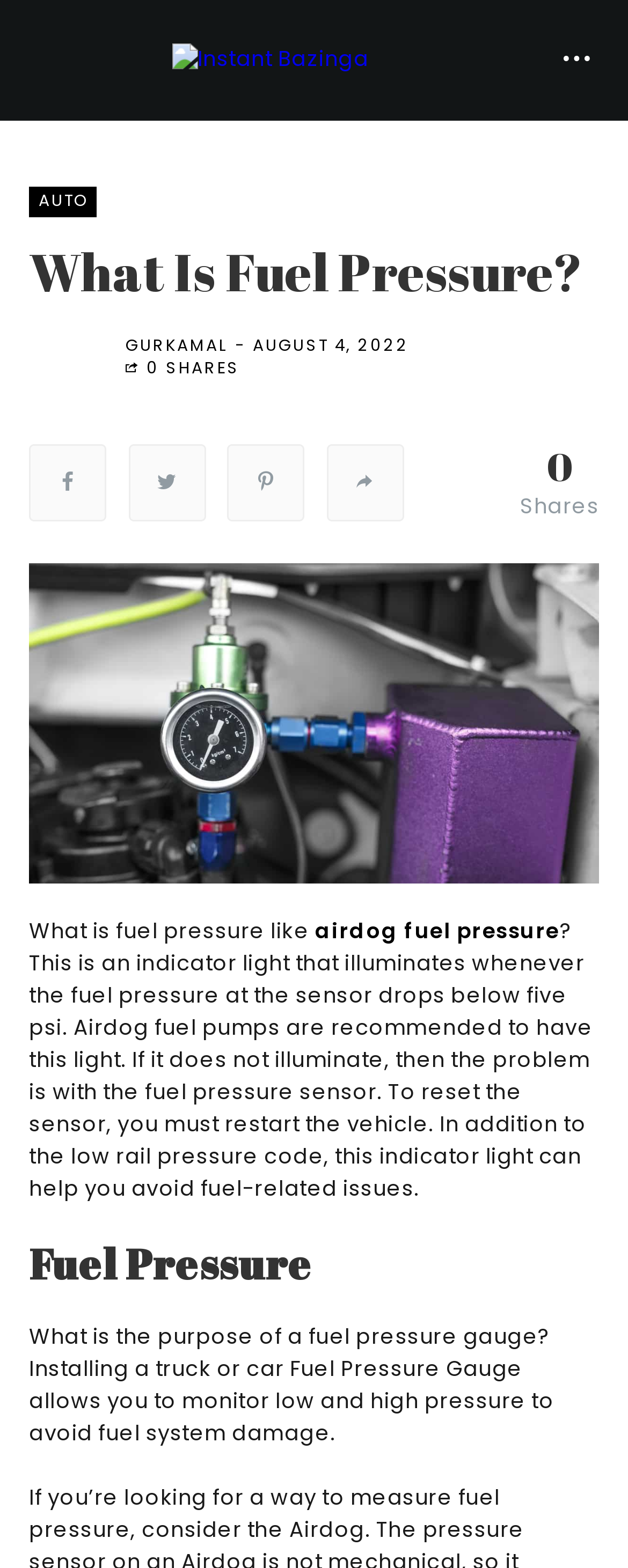Identify the bounding box coordinates for the region of the element that should be clicked to carry out the instruction: "Read more about airdog fuel pressure". The bounding box coordinates should be four float numbers between 0 and 1, i.e., [left, top, right, bottom].

[0.501, 0.584, 0.891, 0.603]